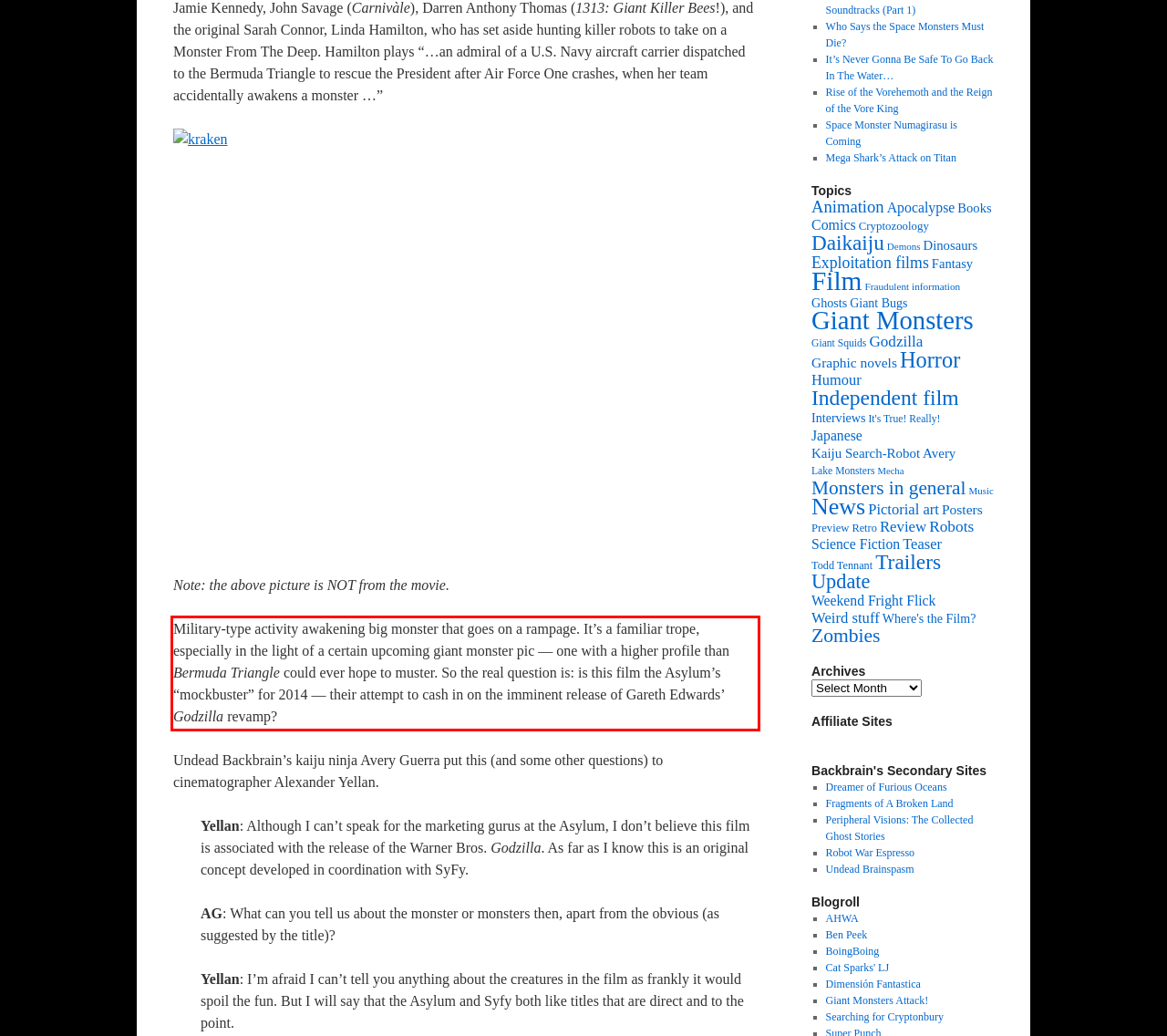From the given screenshot of a webpage, identify the red bounding box and extract the text content within it.

Military-type activity awakening big monster that goes on a rampage. It’s a familiar trope, especially in the light of a certain upcoming giant monster pic — one with a higher profile than Bermuda Triangle could ever hope to muster. So the real question is: is this film the Asylum’s “mockbuster” for 2014 — their attempt to cash in on the imminent release of Gareth Edwards’ Godzilla revamp?